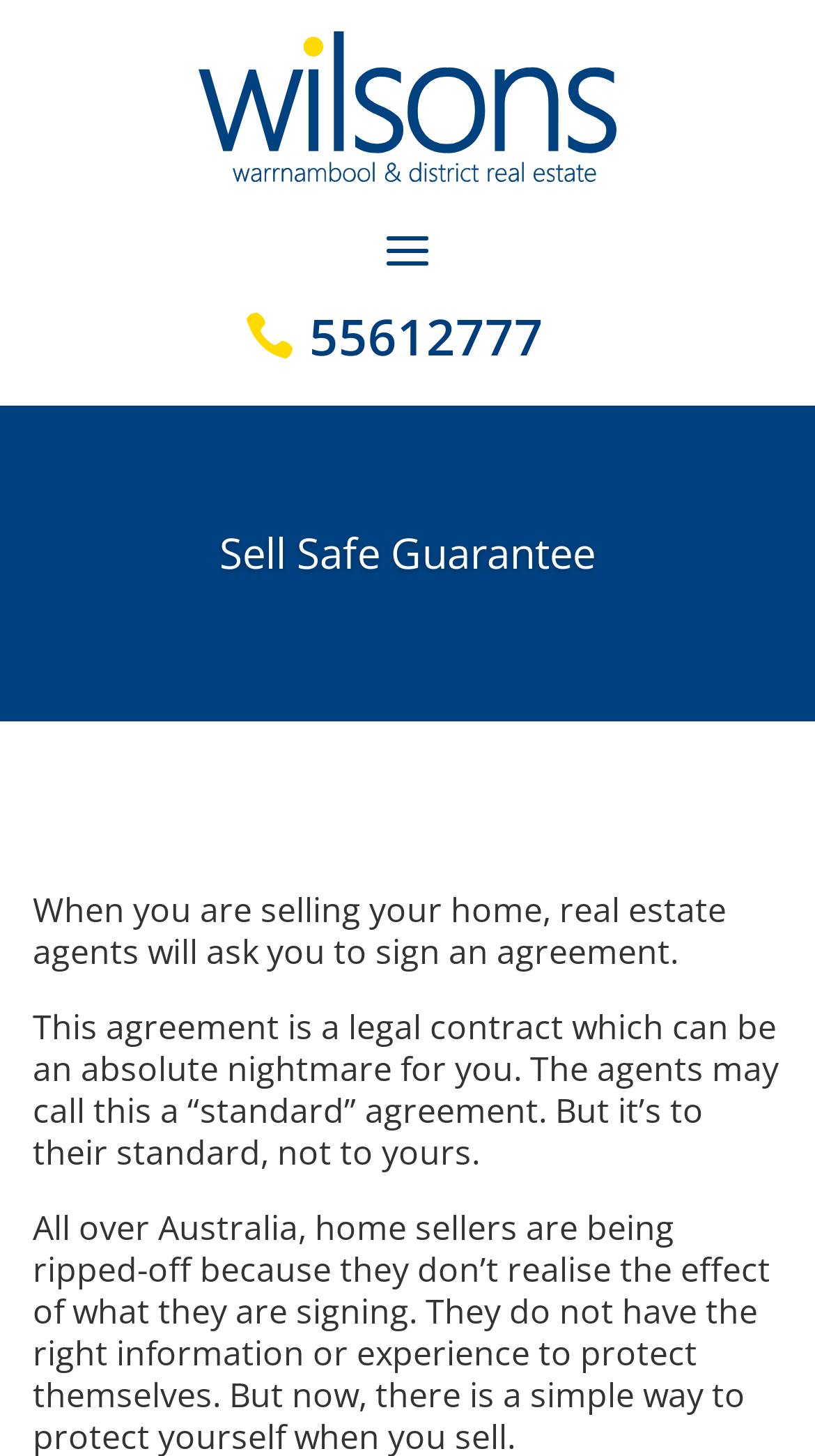Give a detailed account of the webpage.

The webpage appears to be a real estate agent's website, specifically Wilsons Warrnambool & District Real Estate, with a focus on their "'Sell Safe' Guarantee". 

At the top of the page, there is a prominent link and image combination, taking up a significant portion of the top section, with a width spanning from about a quarter to three-quarters of the page width. 

Below this, there is a phone number link, "55612777", positioned roughly in the middle of the page width. 

To the right of the phone number link, there is a table layout containing a heading that reads "Sell Safe Guarantee", which is centered within the table. 

Further down the page, there are two blocks of static text. The first block starts from the left edge of the page and spans about three-quarters of the page width, discussing the importance of understanding real estate agreements when selling a home. The second block of text is positioned below the first, covering almost the entire page width, and continues to explain the potential pitfalls of these agreements.